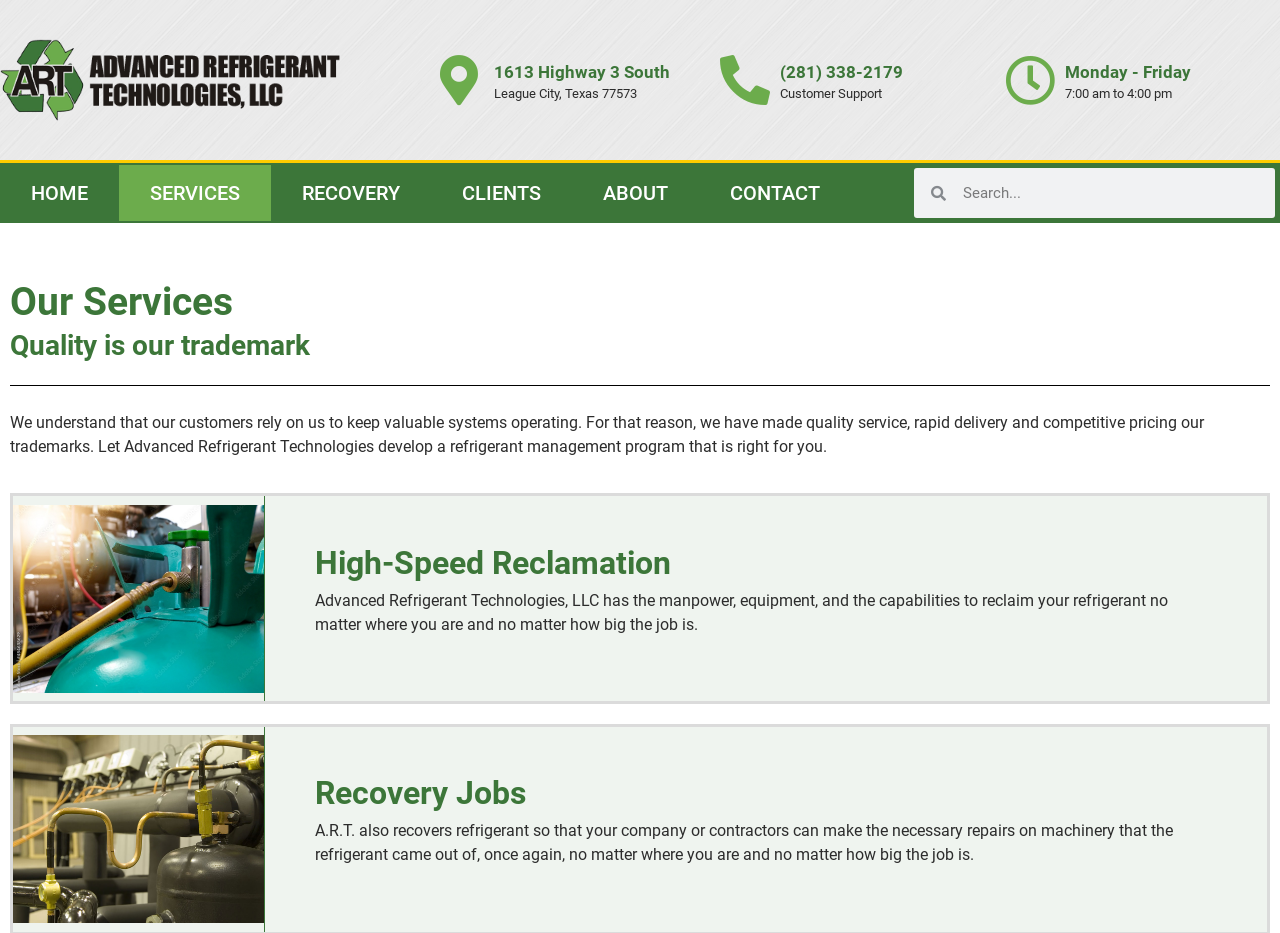Find the bounding box coordinates for the area you need to click to carry out the instruction: "Call the phone number". The coordinates should be four float numbers between 0 and 1, indicated as [left, top, right, bottom].

[0.609, 0.066, 0.705, 0.088]